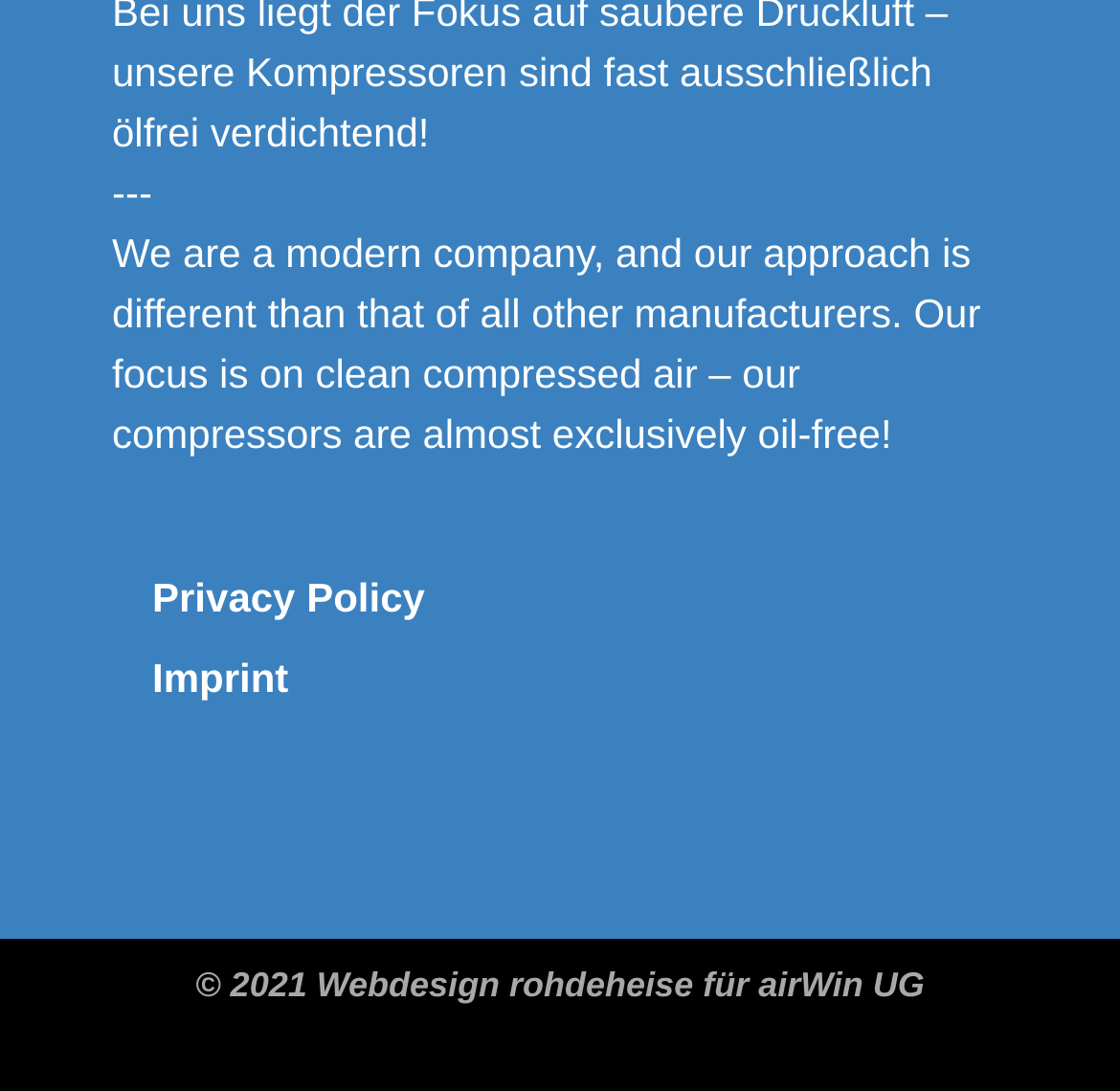Please reply to the following question with a single word or a short phrase:
What is the design credit for the webpage?

rohdeheise